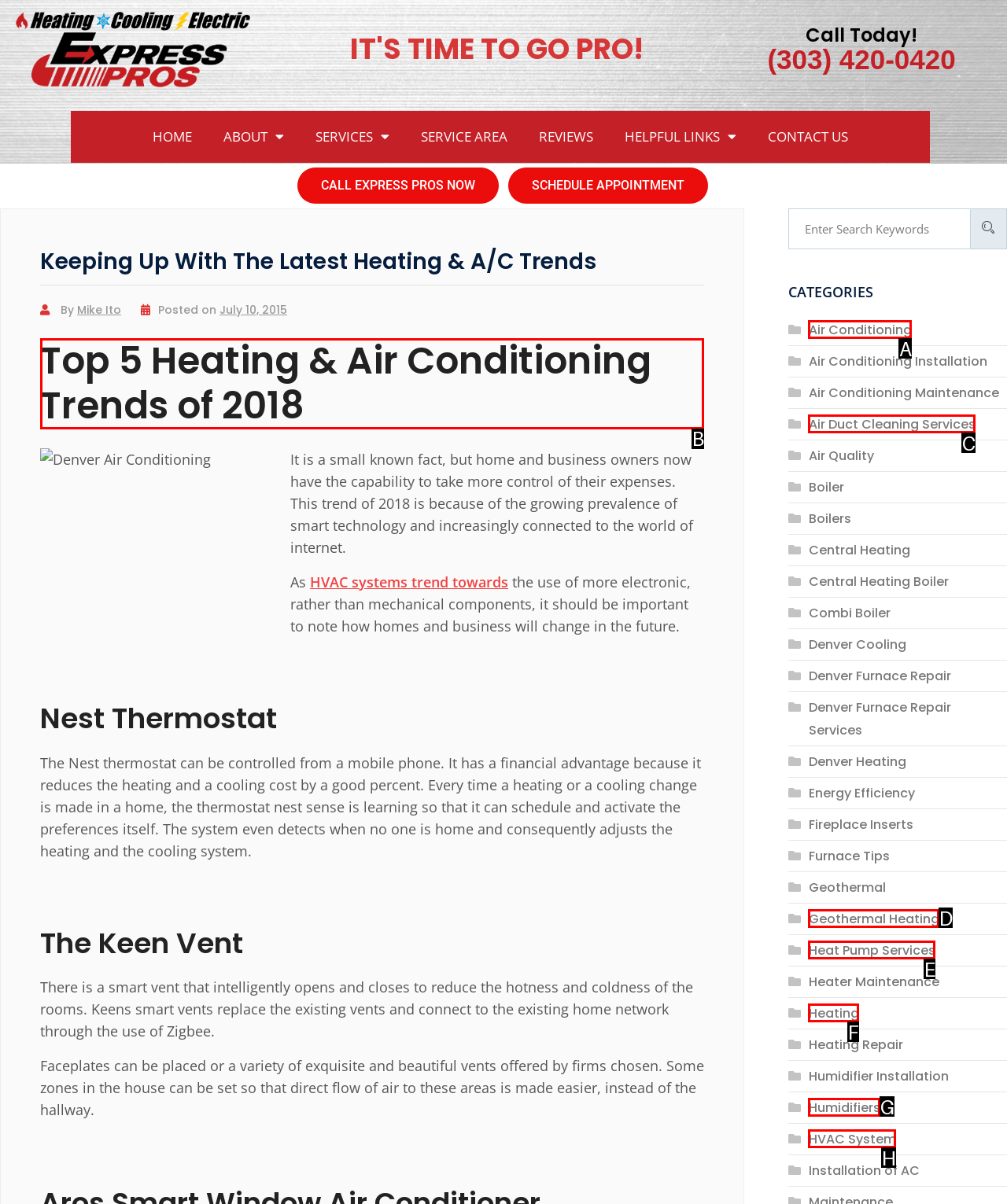Choose the letter of the element that should be clicked to complete the task: Read about the latest heating and air conditioning trends
Answer with the letter from the possible choices.

B